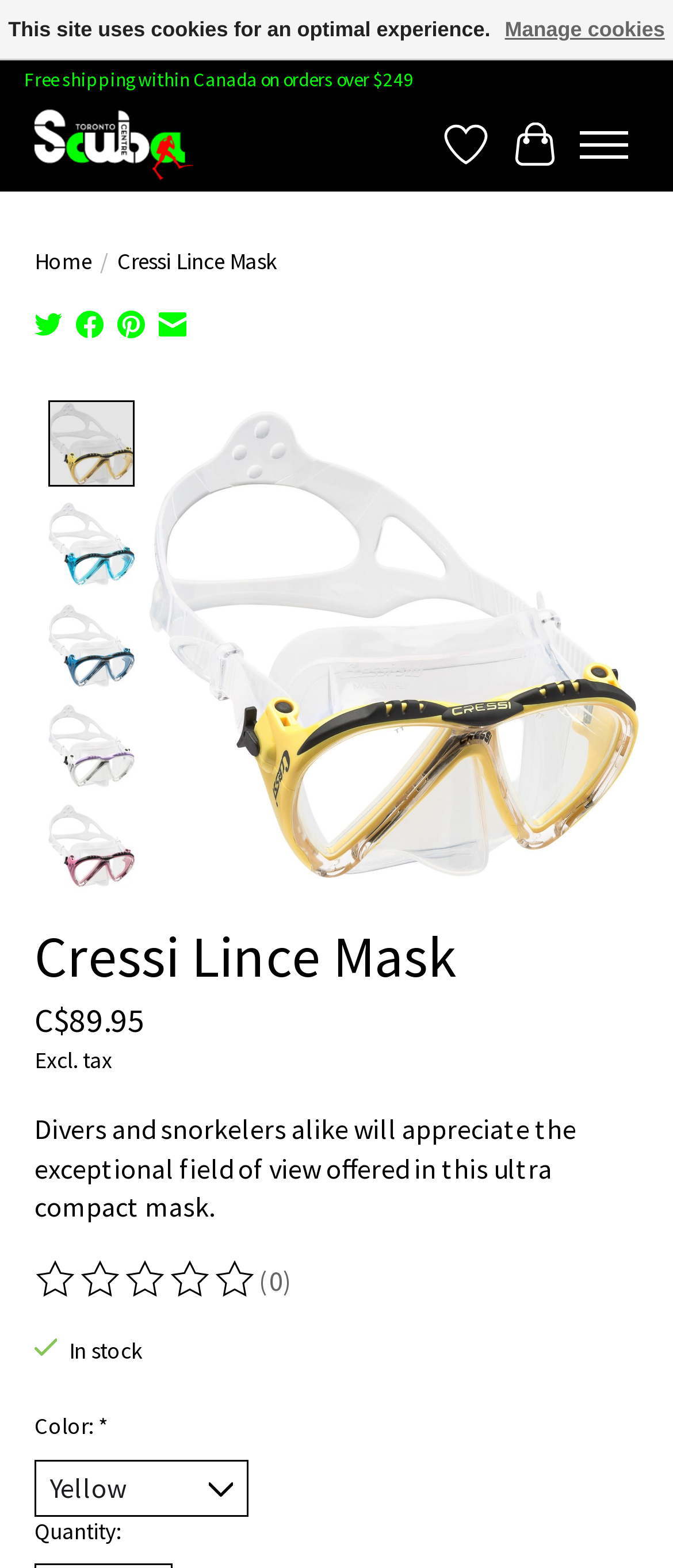Describe all the visual and textual components of the webpage comprehensively.

This webpage is about the Cressi Lince Mask, a product for divers and snorkelers. At the top, there is a navigation bar with links to "Shop Online", "Wishlist", and "Cart". Below the navigation bar, there is a breadcrumb trail showing the path from the "Home" page to the current product page.

On the left side of the page, there are social media links to share the product on Twitter, Facebook, Pinterest, and by Email. Below these links, there is a product image slideshow that takes up most of the page width.

The product title, "Cressi Lince Mask", is displayed prominently in a heading. Below the title, the product price, "C$89.95", is shown, followed by a note about excluding tax. A brief product description, "Divers and snorkelers alike will appreciate the exceptional field of view offered in this ultra compact mask", is provided.

The product rating is displayed, with a rating of 0 out of 5, and a link to "Read reviews" is available. There are also images of stars to represent the rating. Below the rating, there is a note indicating that the product is "In stock".

A section for selecting product options is available, with a dropdown menu for choosing a color. The quantity of the product can also be specified. At the very bottom of the page, there is a notice about the site using cookies, with a link to "Manage cookies".